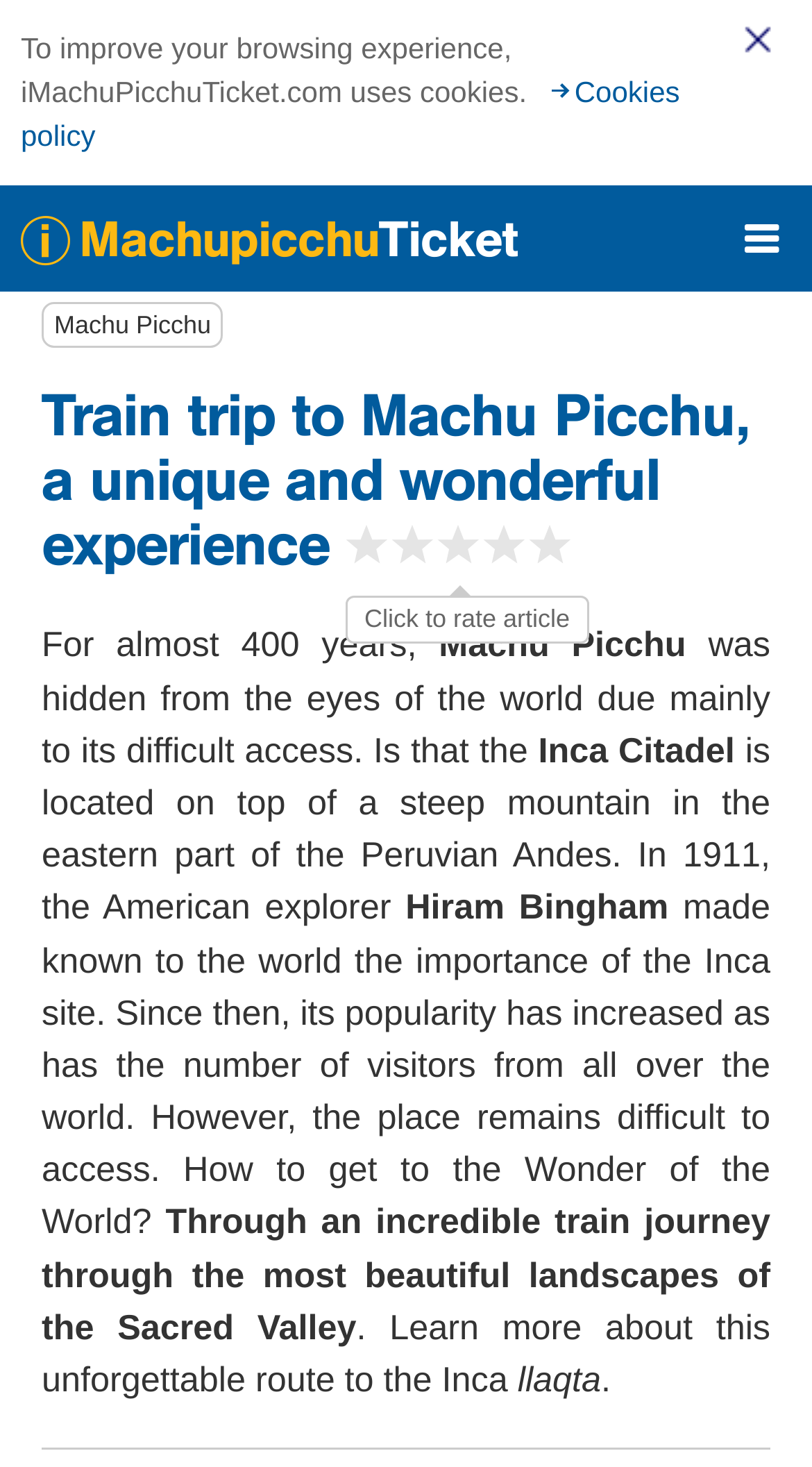Identify the bounding box for the described UI element. Provide the coordinates in (top-left x, top-left y, bottom-right x, bottom-right y) format with values ranging from 0 to 1: parent_node: Urantiapedia

None